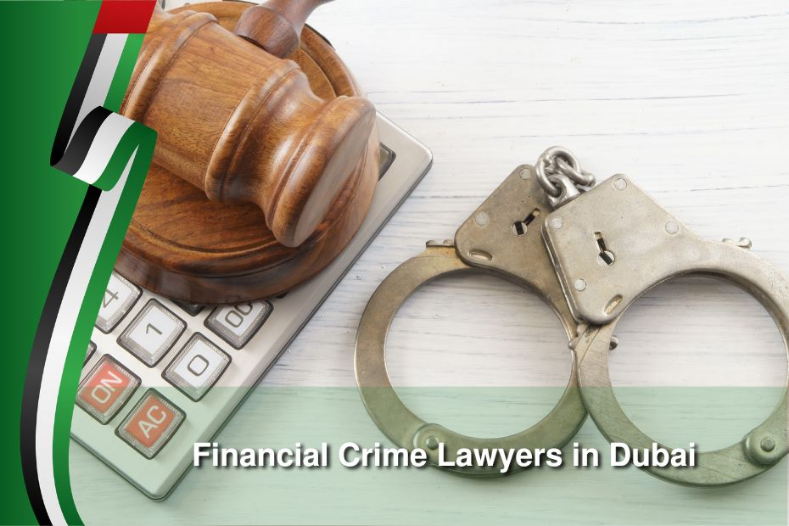Answer the following query concisely with a single word or phrase:
What region is the legal expertise focused on?

Dubai